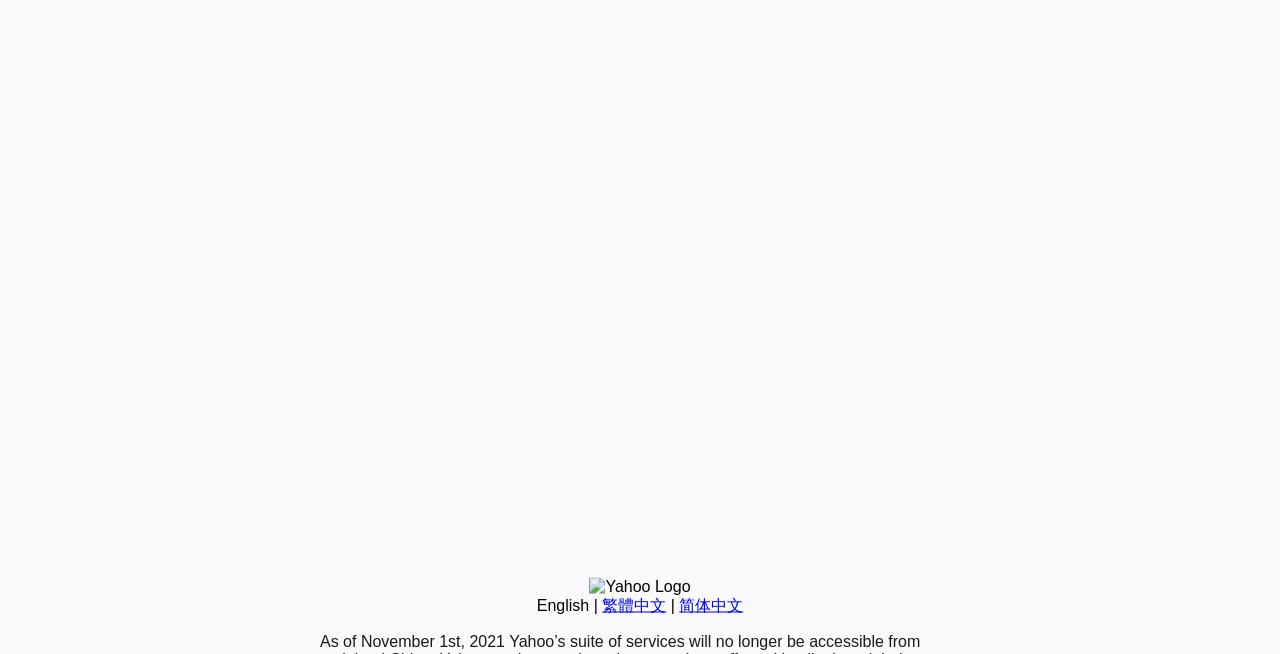Extract the bounding box coordinates of the UI element described: "简体中文". Provide the coordinates in the format [left, top, right, bottom] with values ranging from 0 to 1.

[0.531, 0.912, 0.581, 0.938]